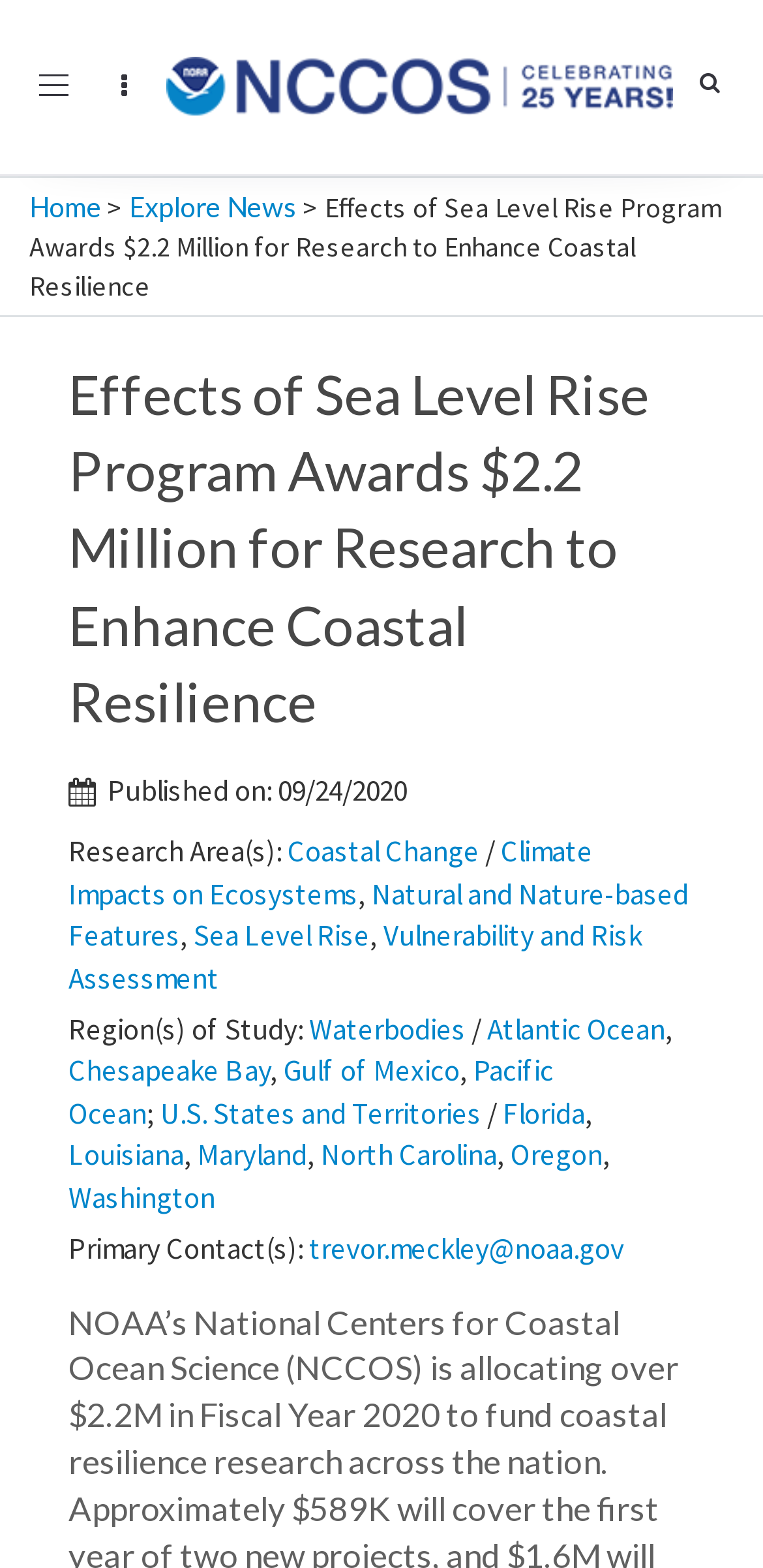Examine the image and give a thorough answer to the following question:
How much money is allocated for coastal resilience research?

I found the answer by looking at the heading element with the text 'Effects of Sea Level Rise Program Awards $2.2 Million for Research to Enhance Coastal Resilience' which mentions the amount of money allocated for coastal resilience research.